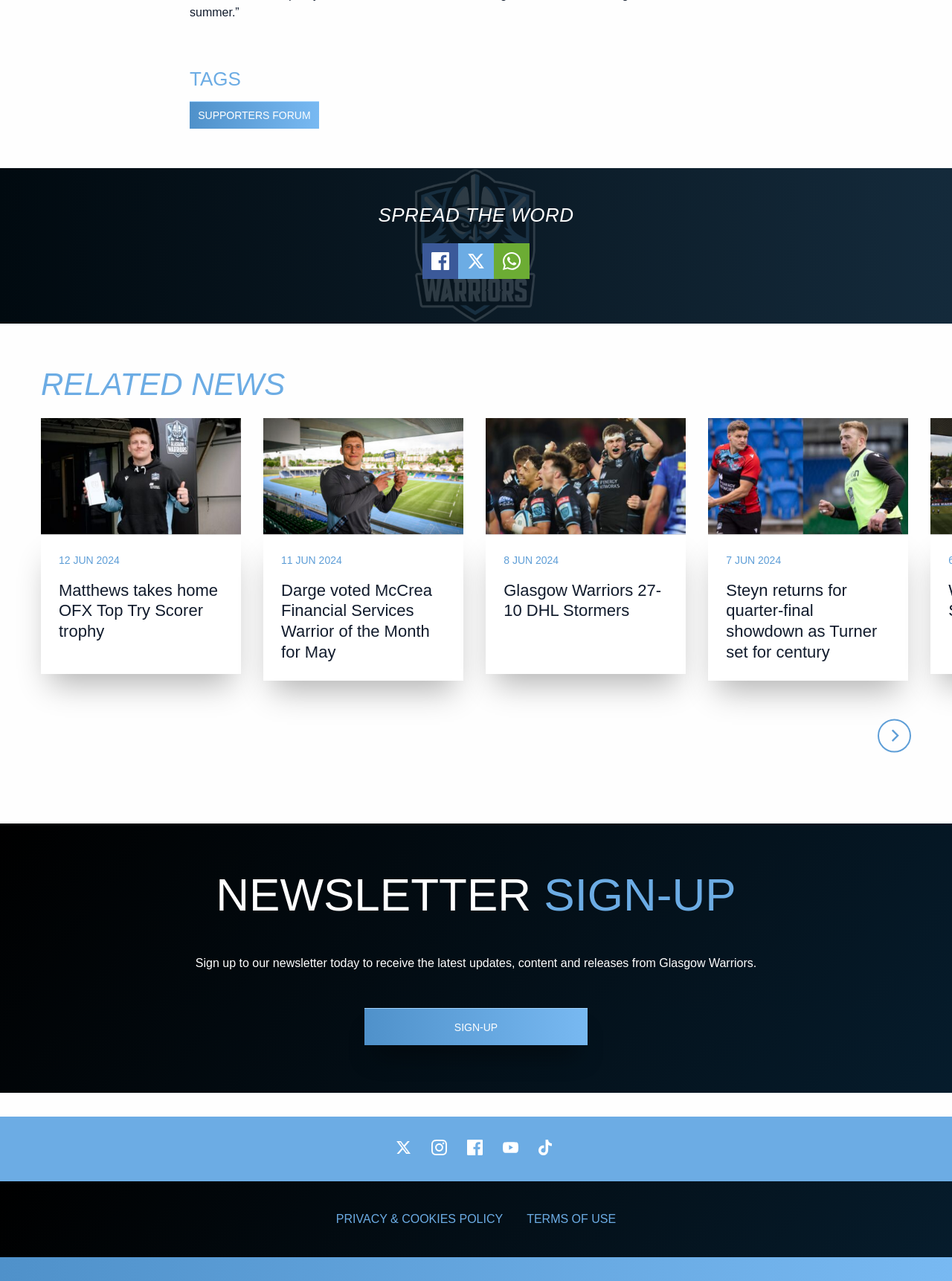Where is the 'Previous' button located?
Look at the image and answer the question using a single word or phrase.

Top-left